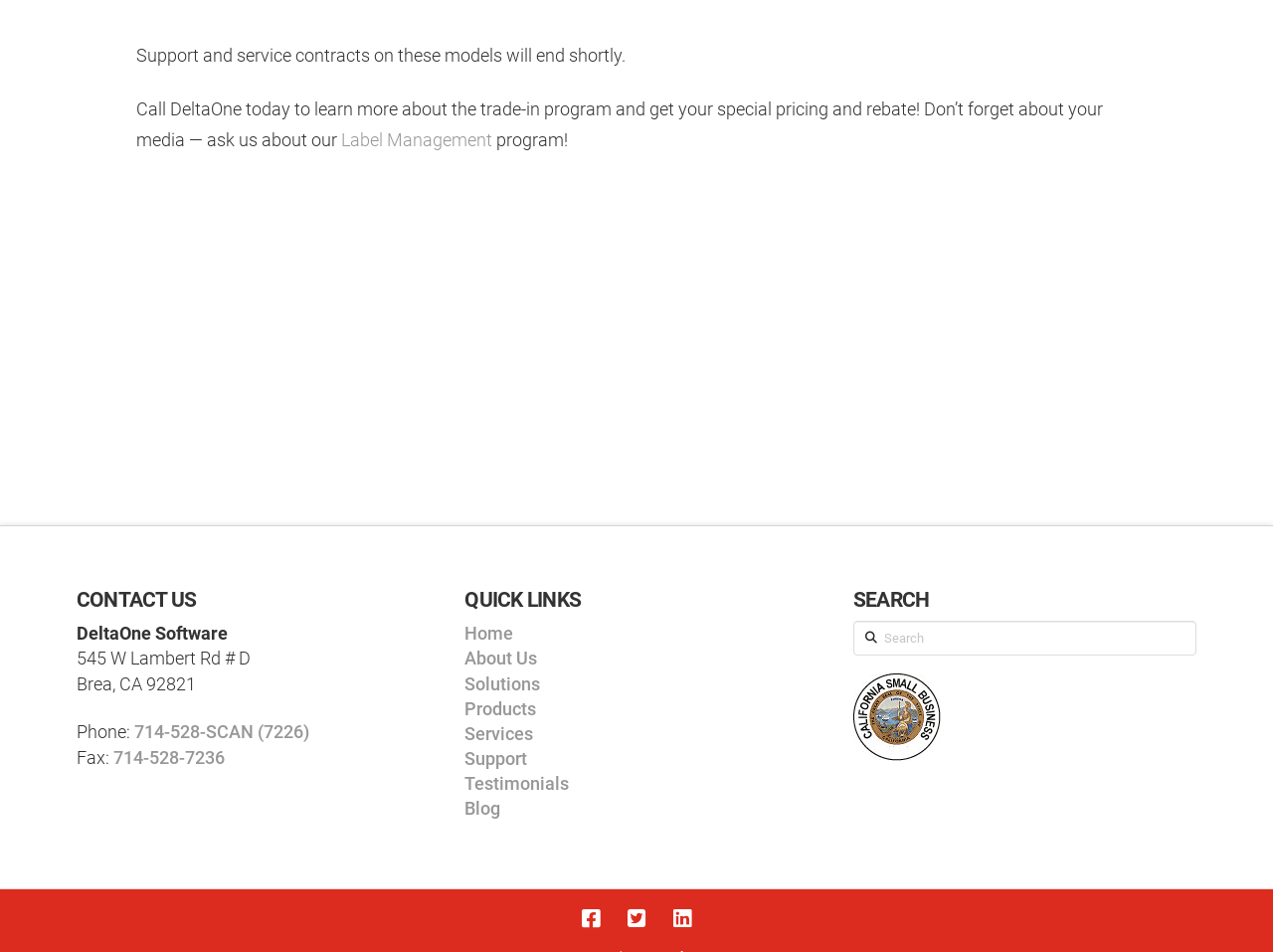What are the quick links?
Could you give a comprehensive explanation in response to this question?

The quick links can be found in the QUICK LINKS section, where there are links to various pages such as Home, About Us, Solutions, Products, Services, Support, Testimonials, and Blog.